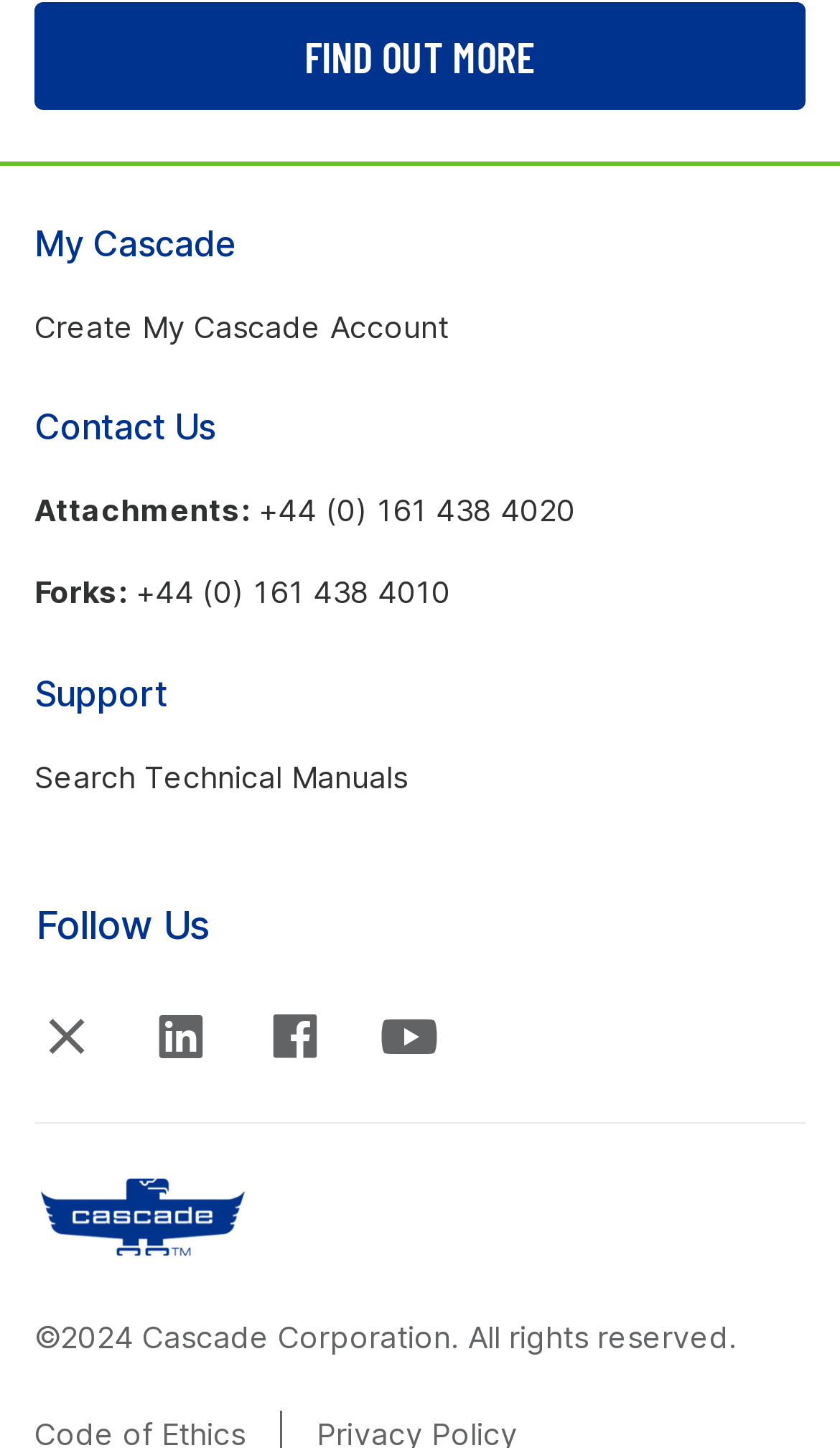What is the name of the company?
Look at the screenshot and respond with a single word or phrase.

Cascade Corporation